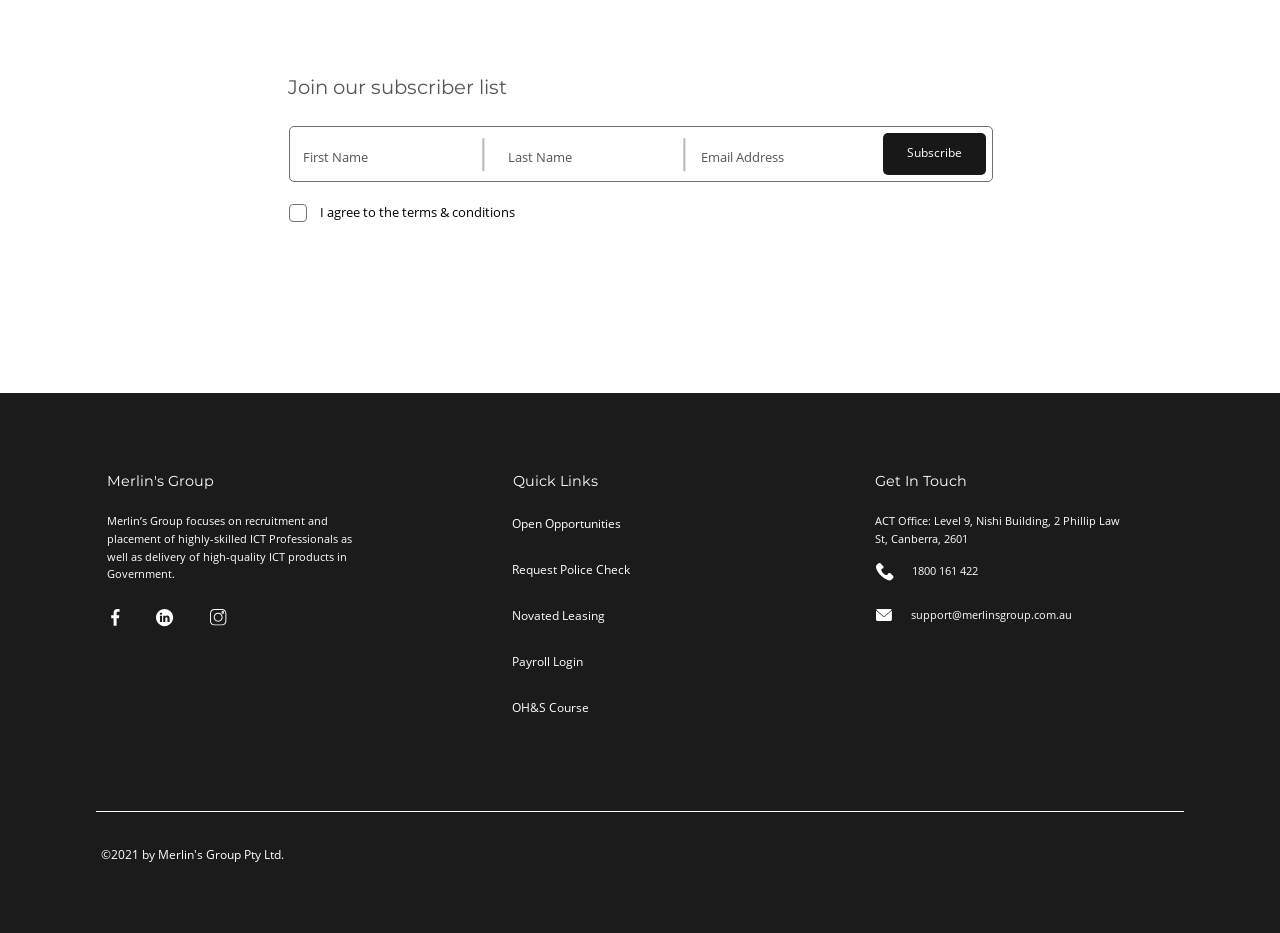Locate the bounding box coordinates of the area to click to fulfill this instruction: "Send an email to support". The bounding box should be presented as four float numbers between 0 and 1, in the order [left, top, right, bottom].

[0.712, 0.65, 0.838, 0.667]